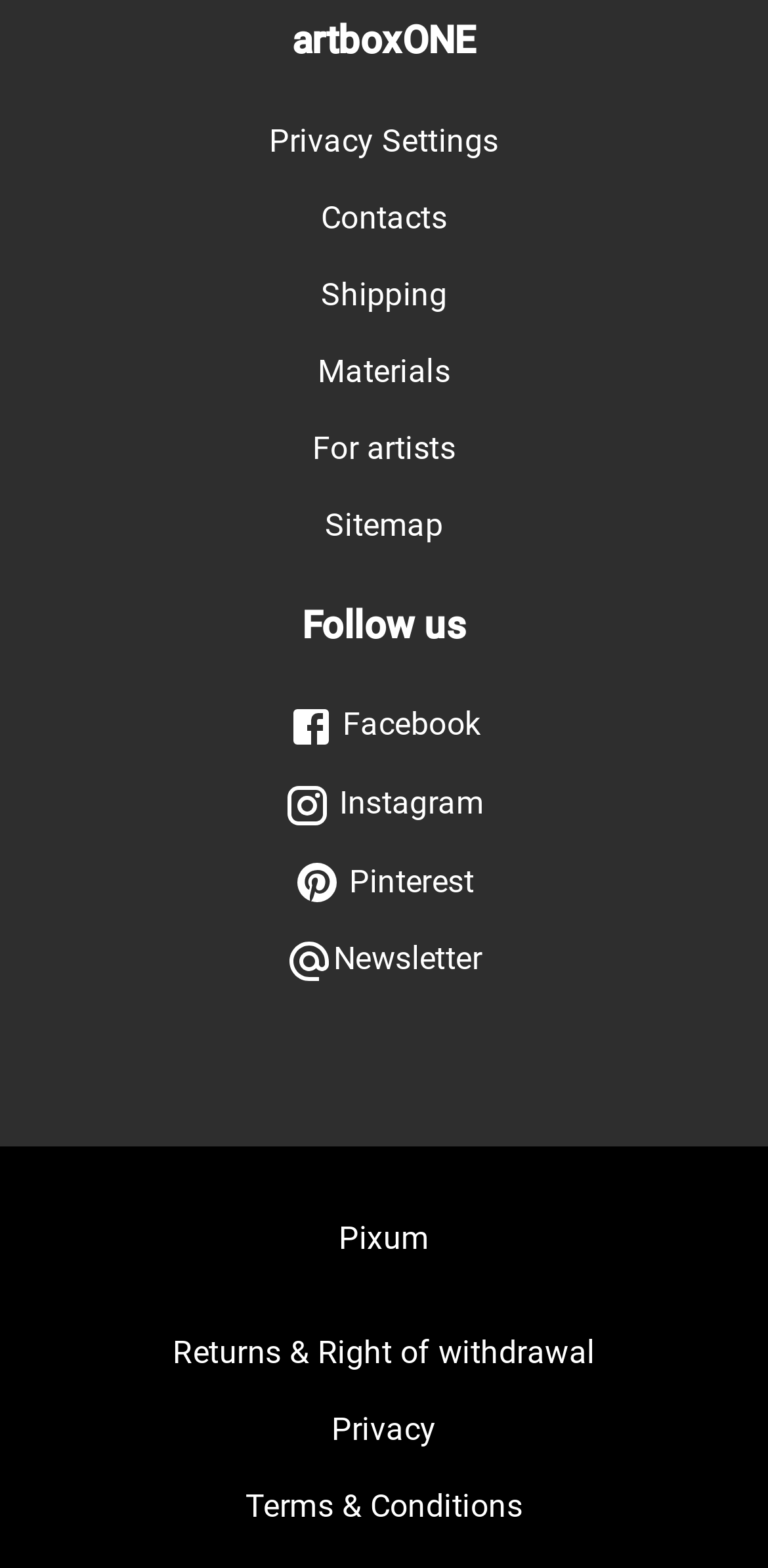What is the topic of the 'Returns & Right of withdrawal' link?
Please look at the screenshot and answer using one word or phrase.

Returns